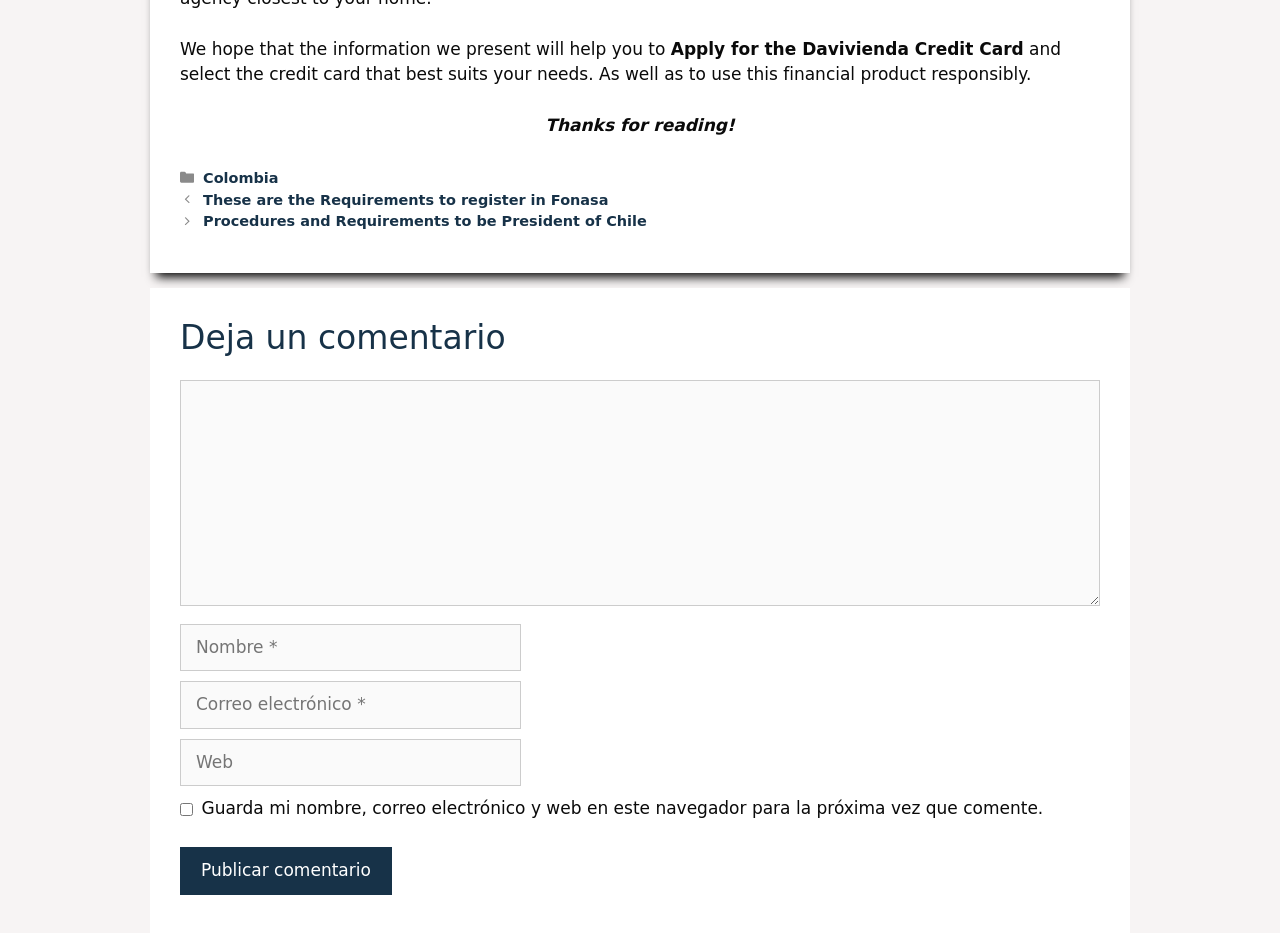Provide the bounding box coordinates, formatted as (top-left x, top-left y, bottom-right x, bottom-right y), with all values being floating point numbers between 0 and 1. Identify the bounding box of the UI element that matches the description: name="submit" value="Publicar comentario"

[0.141, 0.908, 0.306, 0.959]